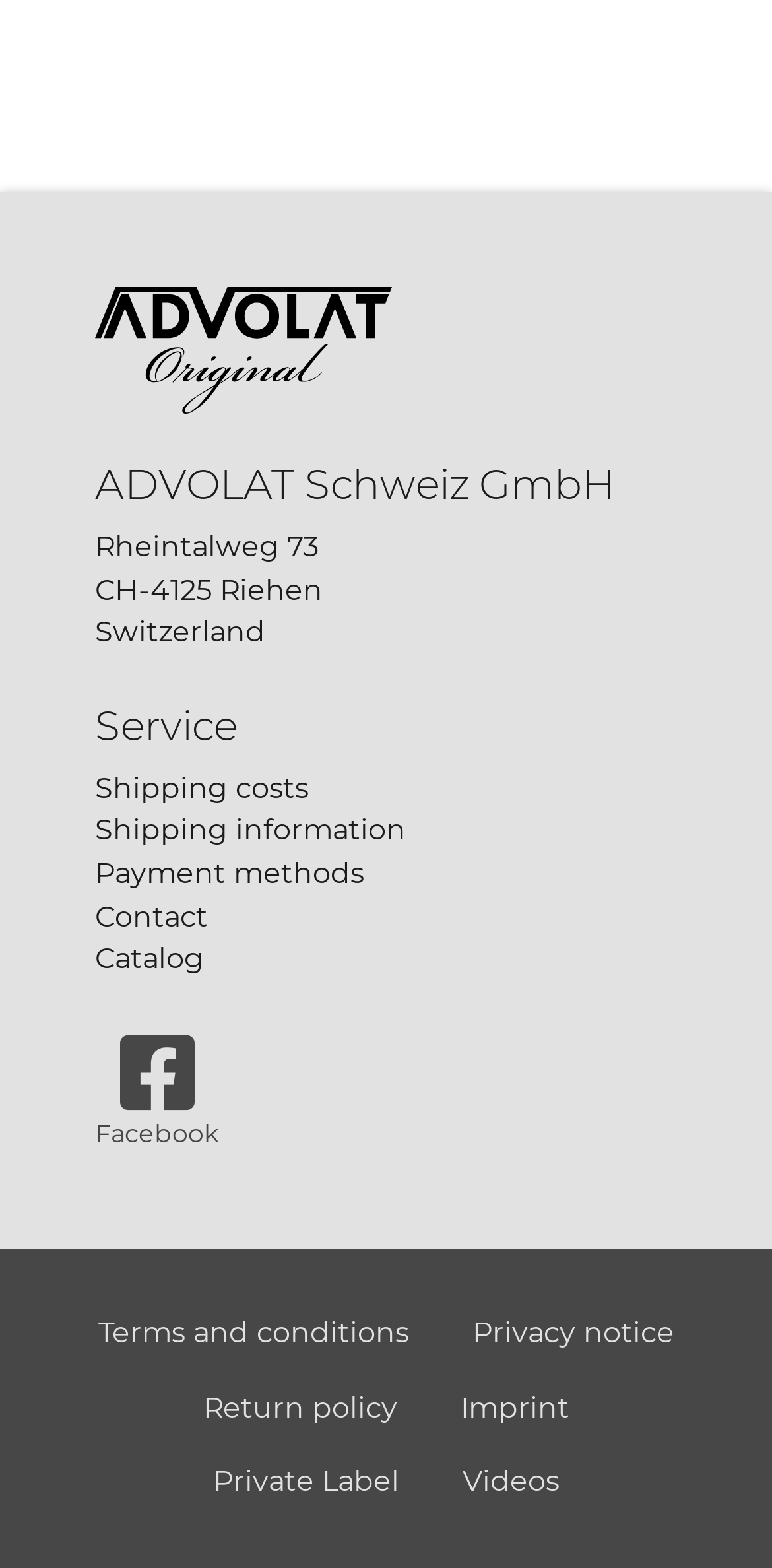Locate the bounding box coordinates of the area to click to fulfill this instruction: "View shipping costs". The bounding box should be presented as four float numbers between 0 and 1, in the order [left, top, right, bottom].

[0.123, 0.49, 0.877, 0.517]